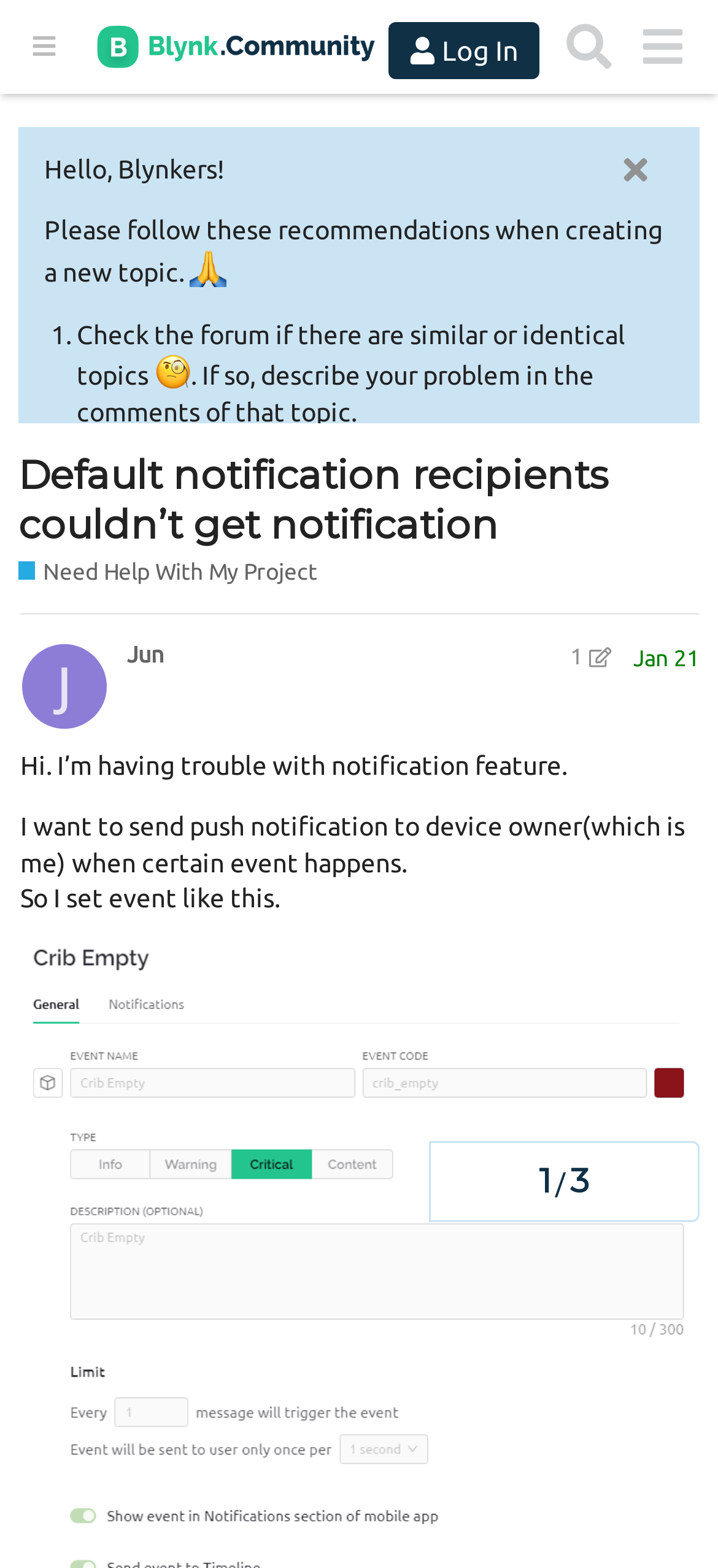Please determine the bounding box coordinates for the element with the description: "Jun".

[0.177, 0.409, 0.228, 0.426]